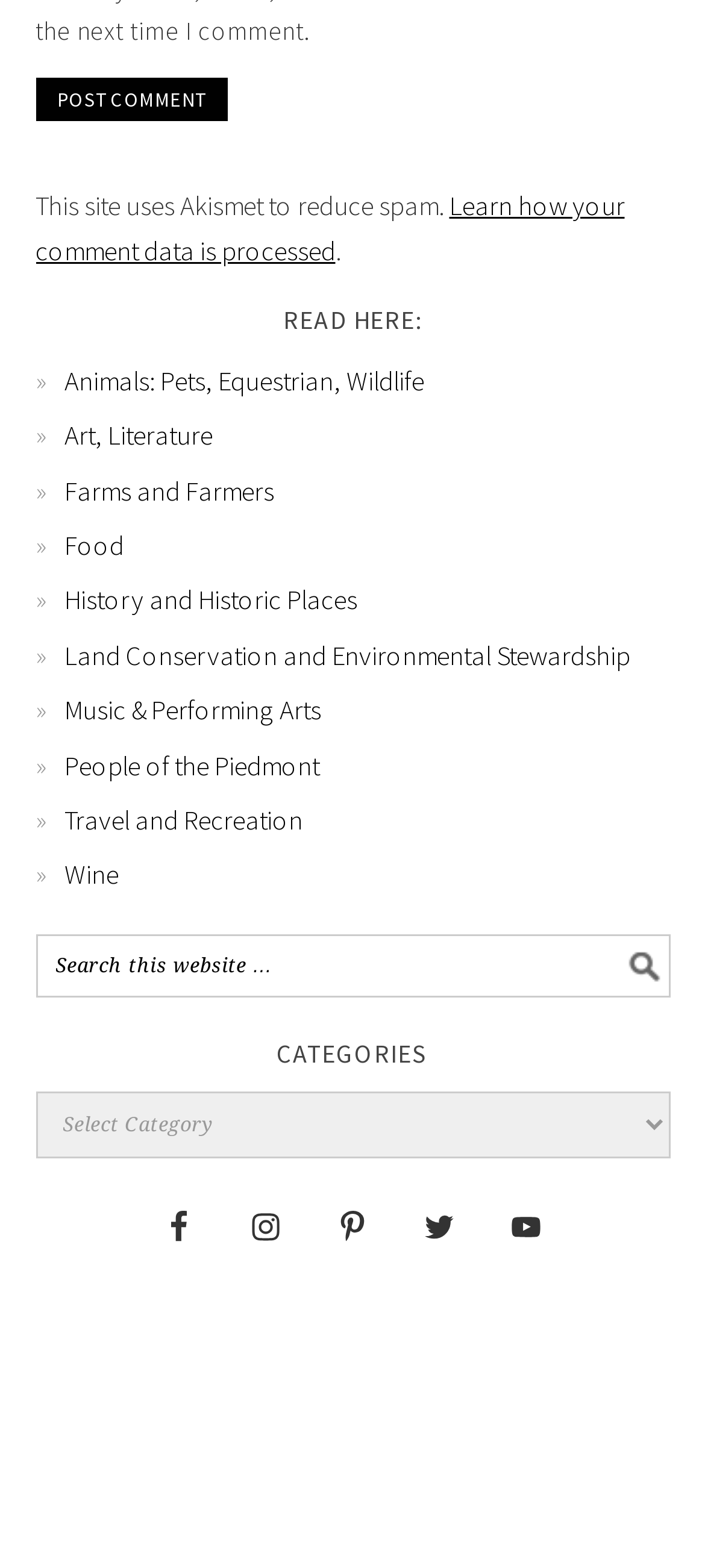Look at the image and give a detailed response to the following question: What is the purpose of the 'Learn how your comment data is processed' link?

The link 'Learn how your comment data is processed' is likely used to provide information to users about how their comment data is handled and processed by the website, possibly in relation to spam reduction using Akismet.